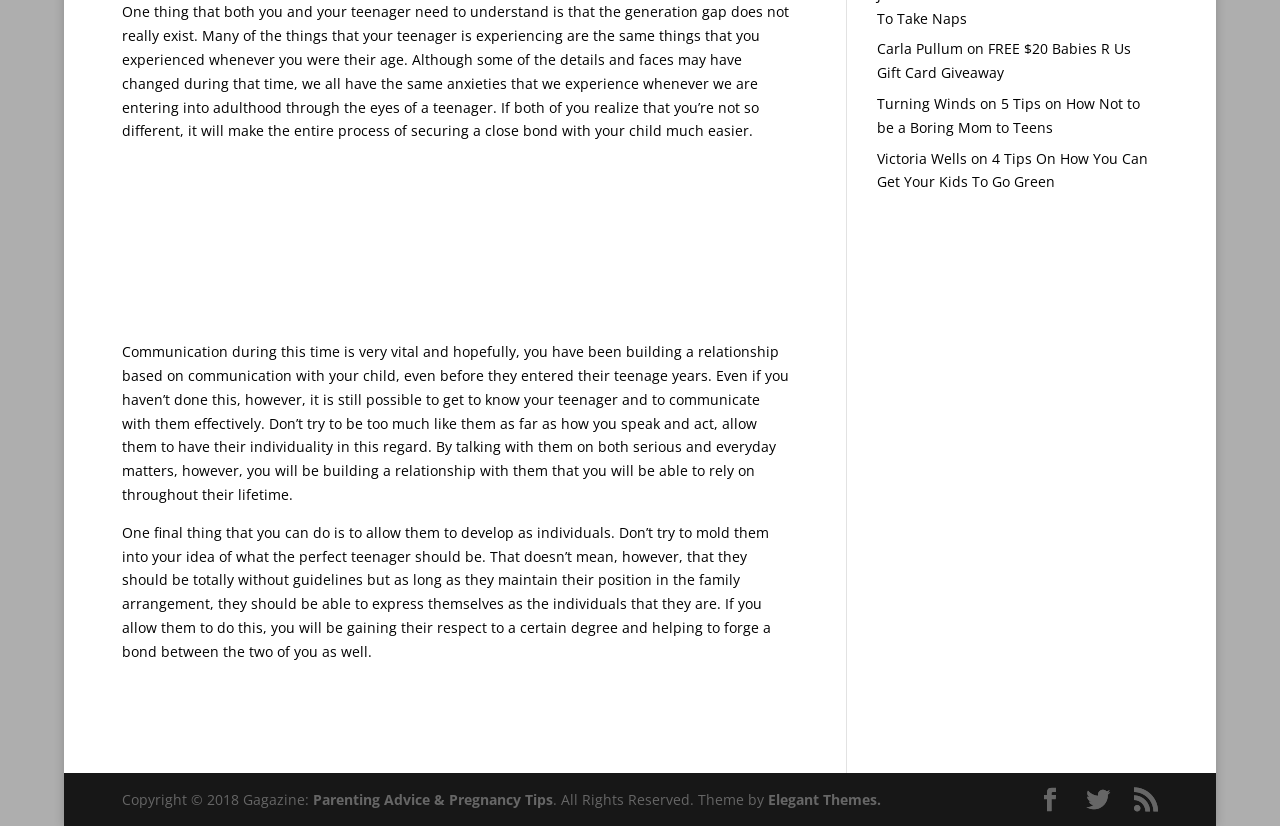Using floating point numbers between 0 and 1, provide the bounding box coordinates in the format (top-left x, top-left y, bottom-right x, bottom-right y). Locate the UI element described here: Facebook

[0.811, 0.953, 0.83, 0.983]